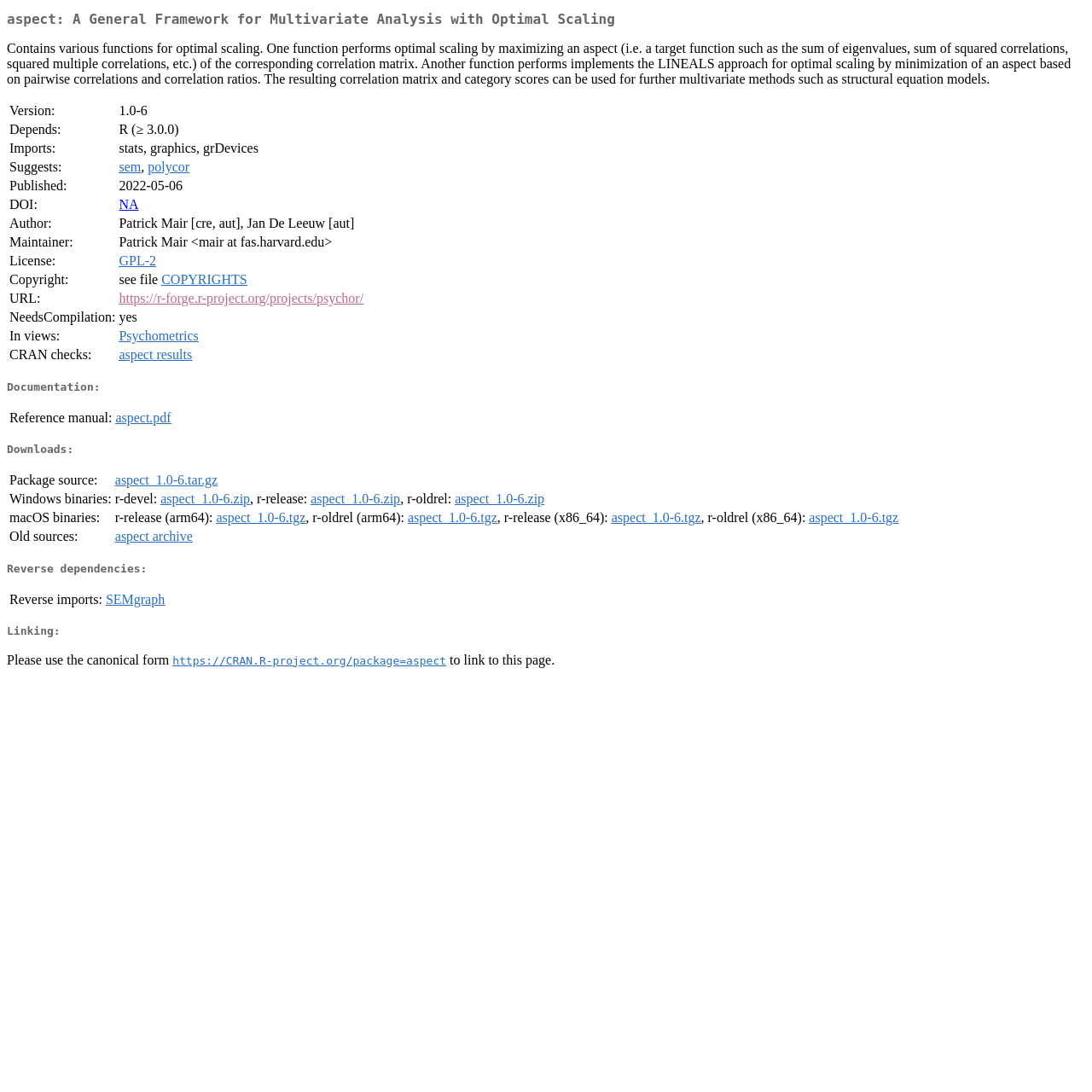Describe all the key features and sections of the webpage thoroughly.

The webpage is about the CRAN package "aspect" and provides detailed information about the package. At the top, there is a heading that reads "aspect: A General Framework for Multivariate Analysis with Optimal Scaling". Below this heading, there is a paragraph of text that describes the package's functions, including optimal scaling and the LINEALS approach.

To the right of this text, there is a table with several rows, each containing information about the package, such as its version, dependencies, imports, and suggests. The table has 11 rows, with each row containing two cells: a label on the left and the corresponding information on the right.

Below this table, there are three headings: "Documentation", "Downloads", and "Description". Under the "Documentation" heading, there is a table with one row, containing a link to the reference manual.

Under the "Downloads" heading, there is a table with three rows, each containing information about the package's downloads, including the package source, Windows binaries, and macOS binaries. Each row has two cells: a label on the left and the corresponding information on the right. The information on the right includes links to download the package.

Throughout the webpage, there are several links to external resources, including other CRAN packages and websites. The overall layout is organized and easy to navigate, with clear headings and concise text.